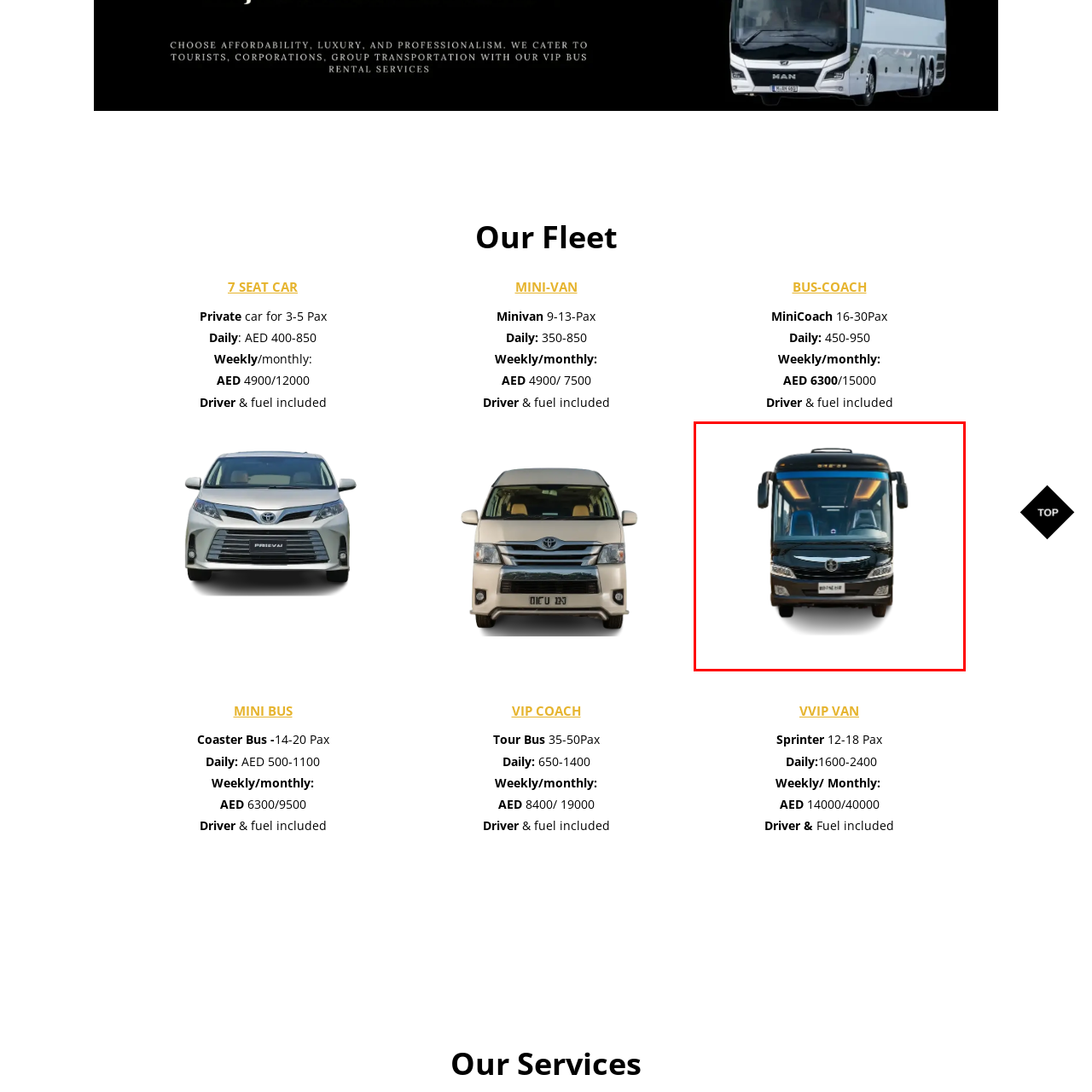How many passengers can the mini bus accommodate?
Focus on the section of the image outlined in red and give a thorough answer to the question.

According to the caption, the mini bus is part of a fleet that offers rentals for larger groups, accommodating 16 to 30 passengers, which implies that the mini bus can carry a range of passengers from 16 to 30.